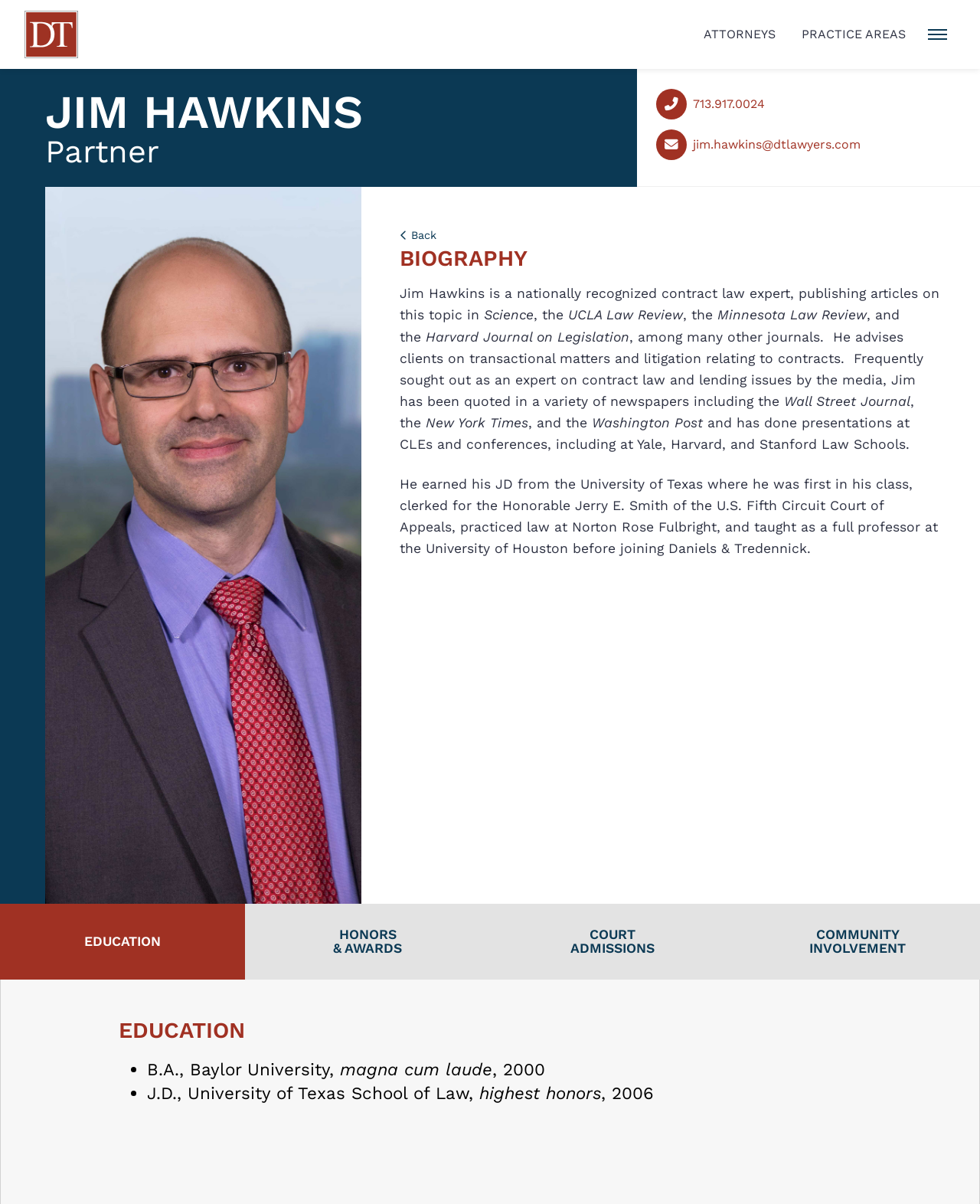What is the phone number of Jim Hawkins?
Based on the visual information, provide a detailed and comprehensive answer.

The phone number of Jim Hawkins can be found in the link '713.917.0024' which is located in the section about Jim Hawkins' contact information.